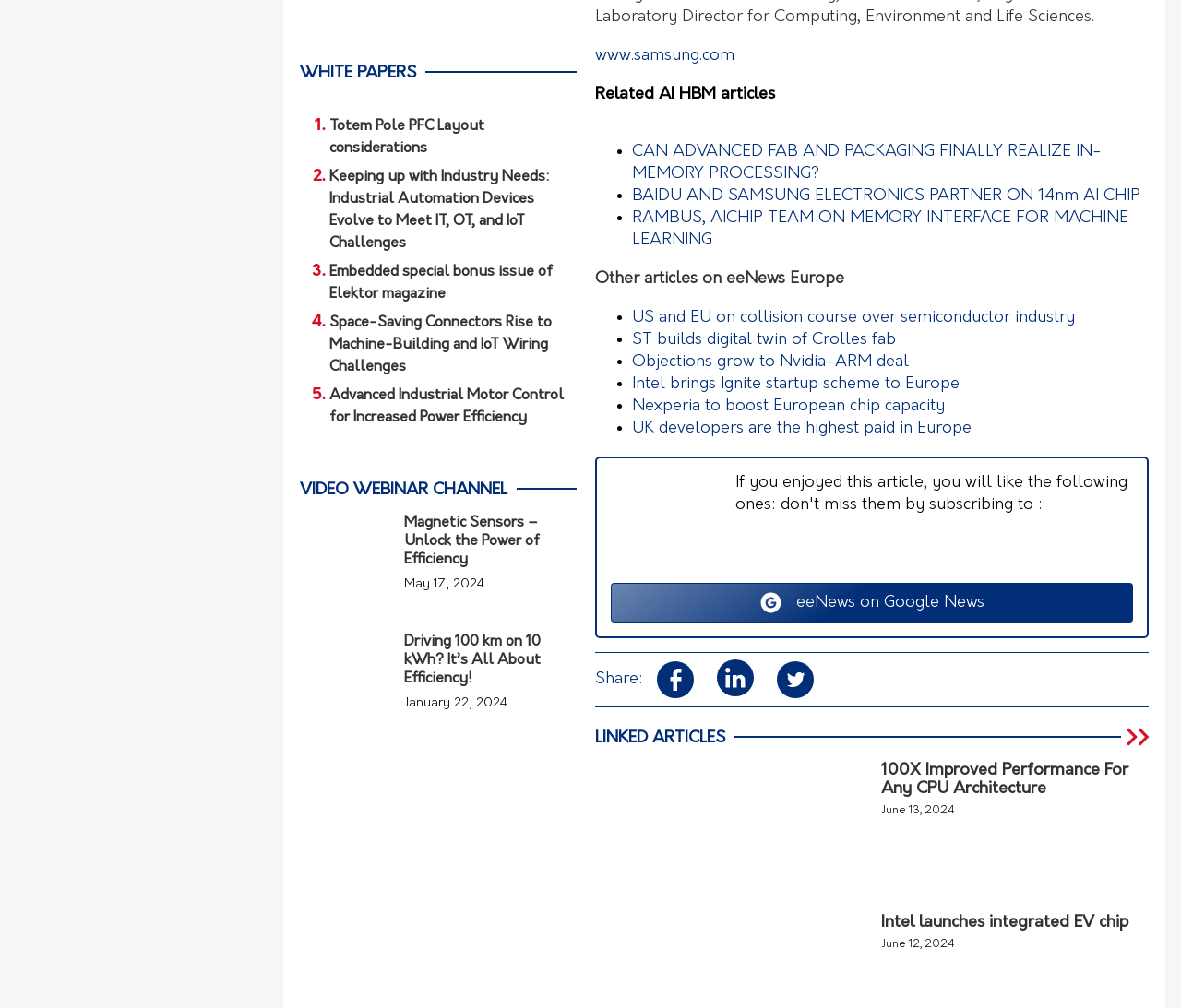What is the purpose of the 'WHITE PAPERS' section?
Give a one-word or short phrase answer based on the image.

To provide industrial automation resources